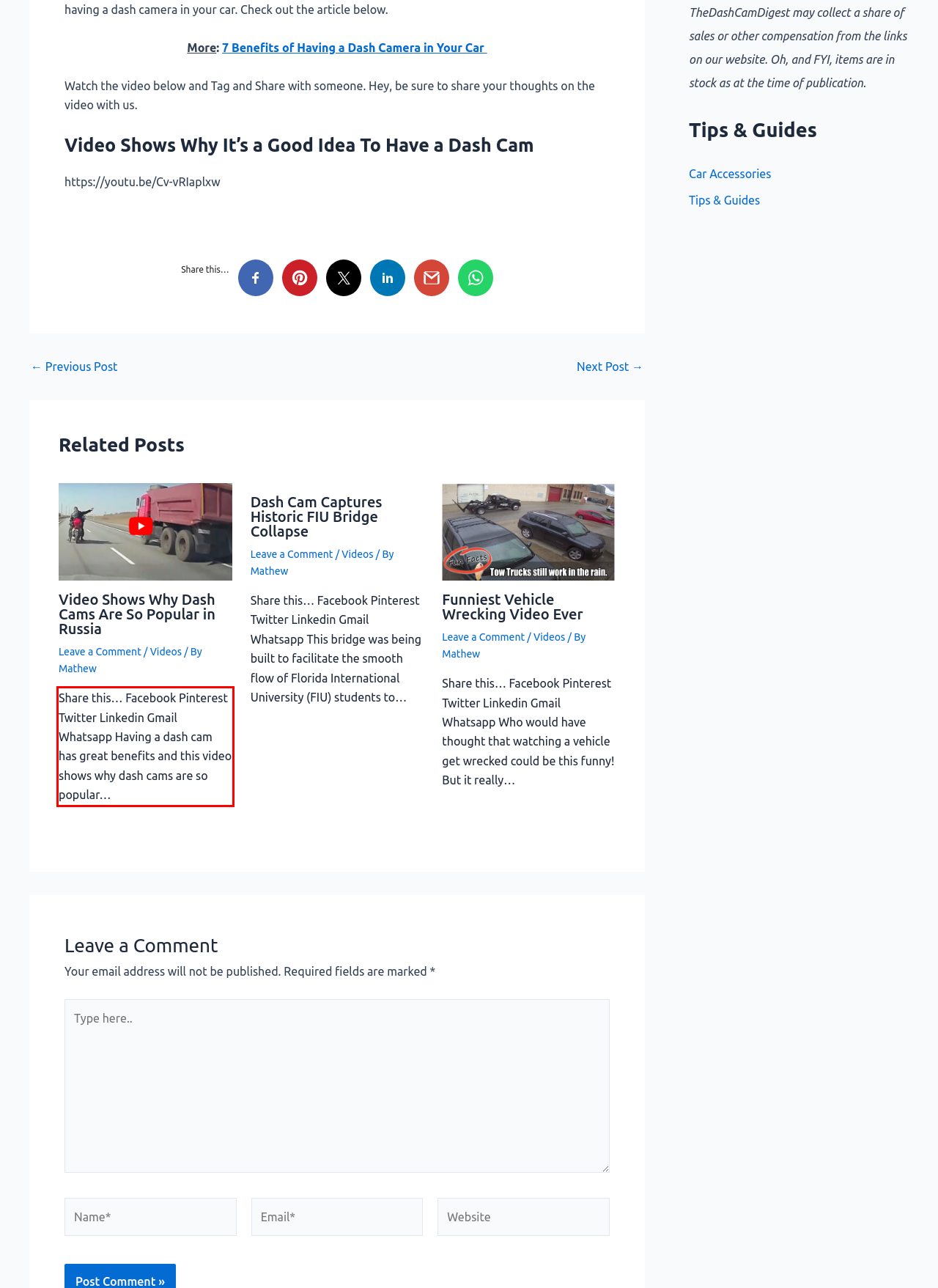Please extract the text content from the UI element enclosed by the red rectangle in the screenshot.

Share this… Facebook Pinterest Twitter Linkedin Gmail Whatsapp Having a dash cam has great benefits and this video shows why dash cams are so popular…